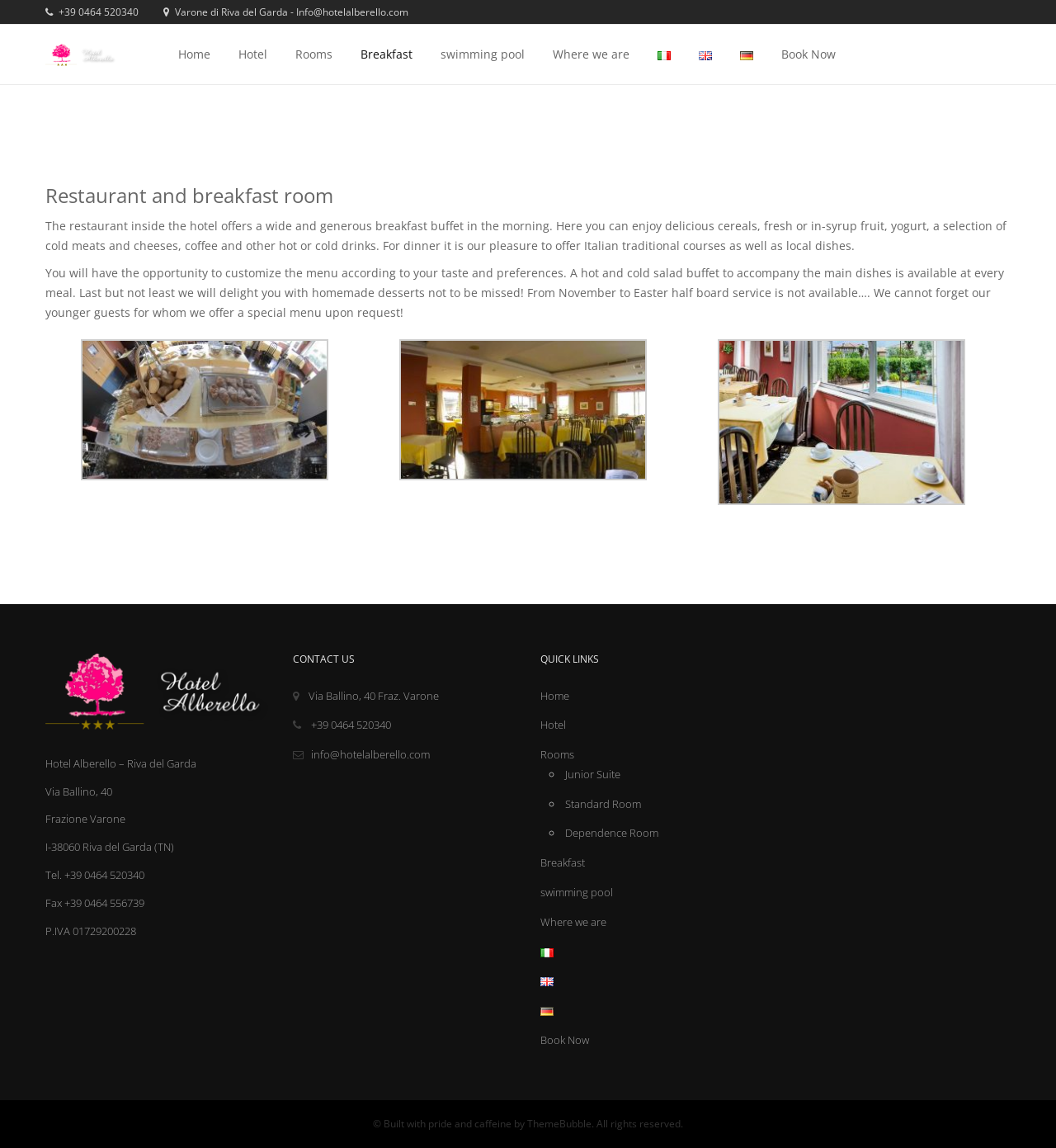Refer to the image and answer the question with as much detail as possible: What languages are available on the website?

The language options can be found in the top-right corner of the webpage, where there are links to 'Italiano', 'English', and 'Deutsch'.